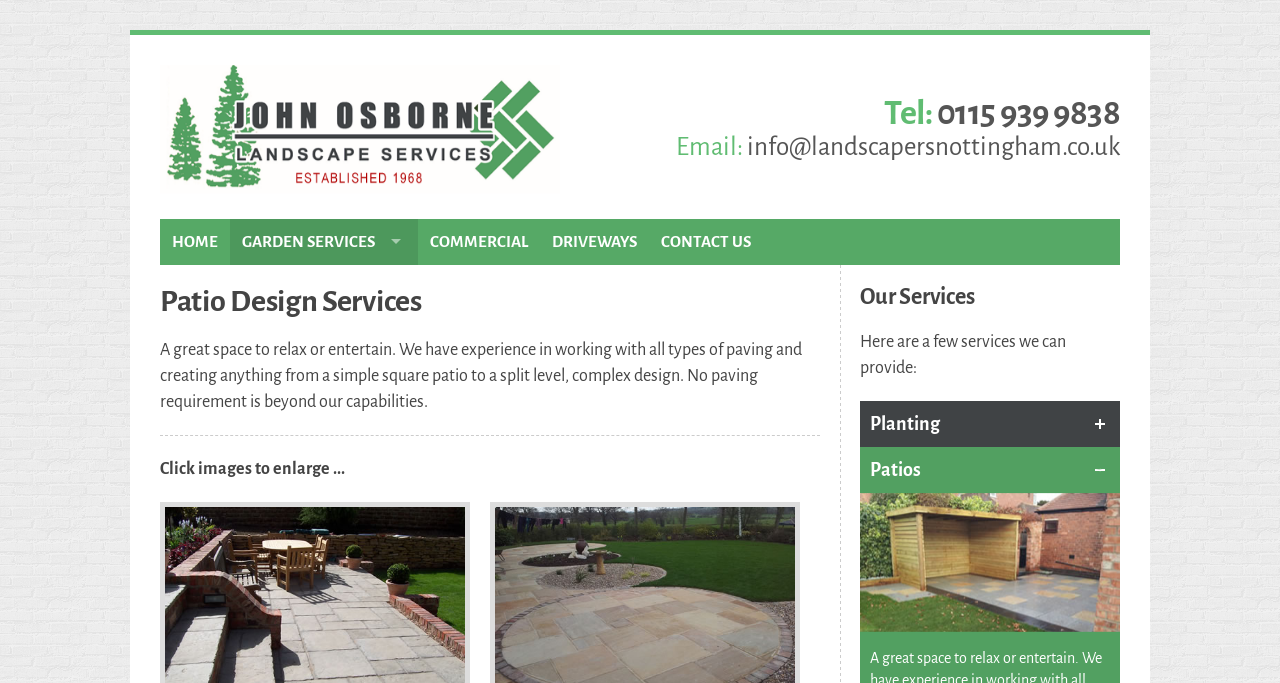What is the phone number of the landscaper?
Using the image as a reference, answer the question with a short word or phrase.

0115 939 9838